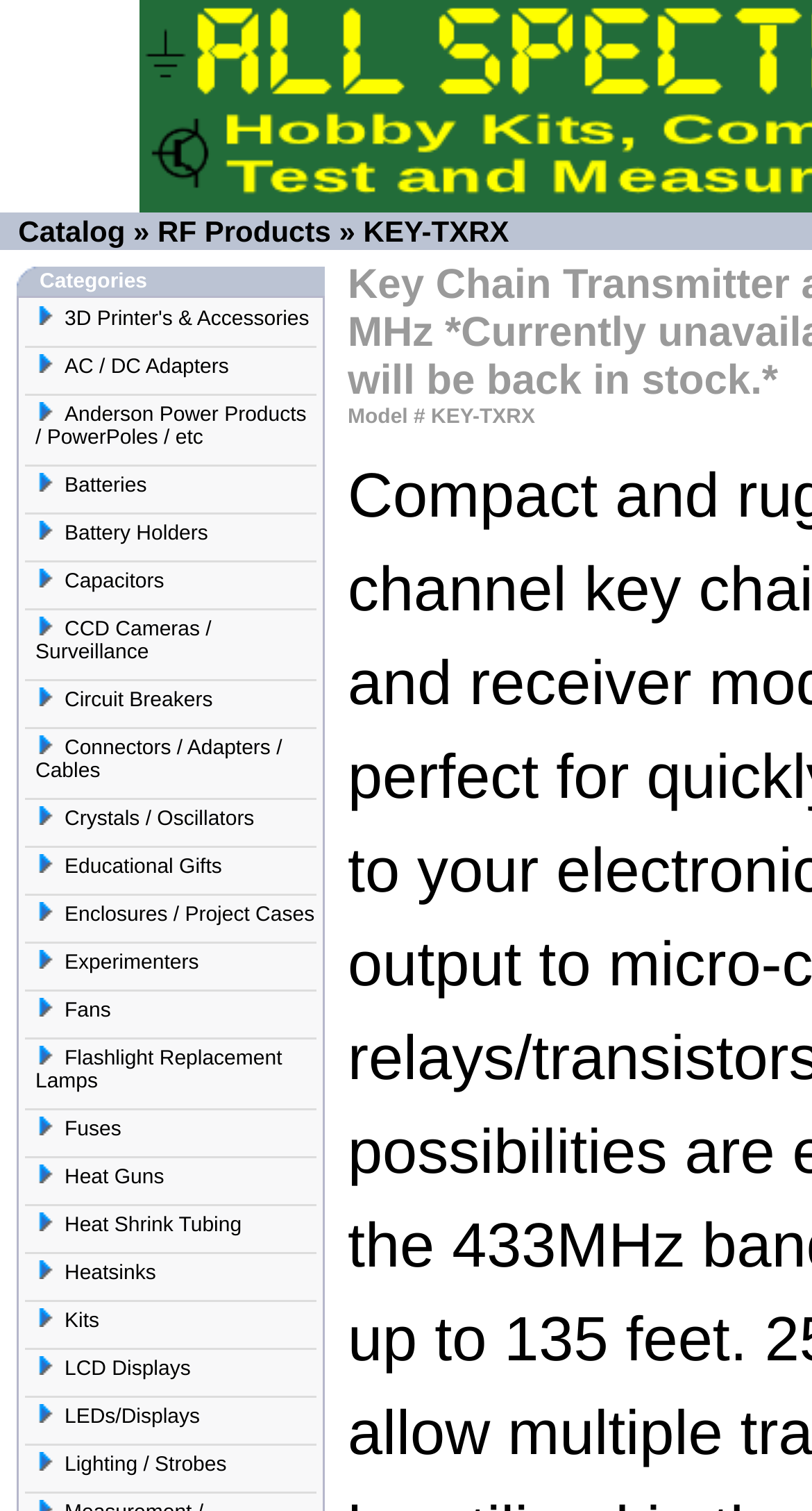What is the last category listed on the webpage?
Based on the image, give a one-word or short phrase answer.

Lighting / Strobes